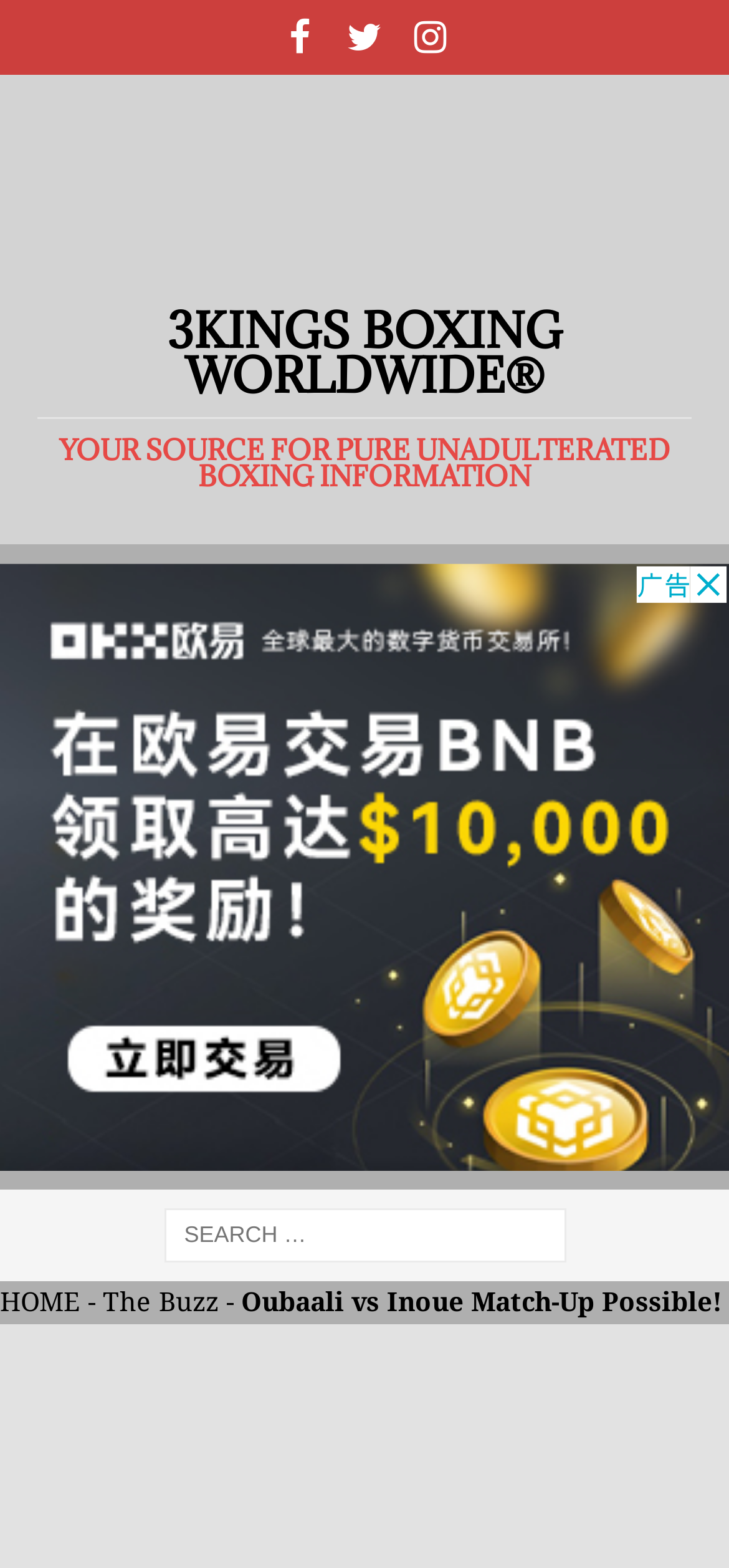What is the name of the boxing website?
Refer to the image and provide a thorough answer to the question.

The name of the boxing website can be found in the top-left corner of the webpage, where the logo and copyright information are displayed. The text '3KINGS BOXING WORLDWIDE®' is a heading that indicates the name of the website.